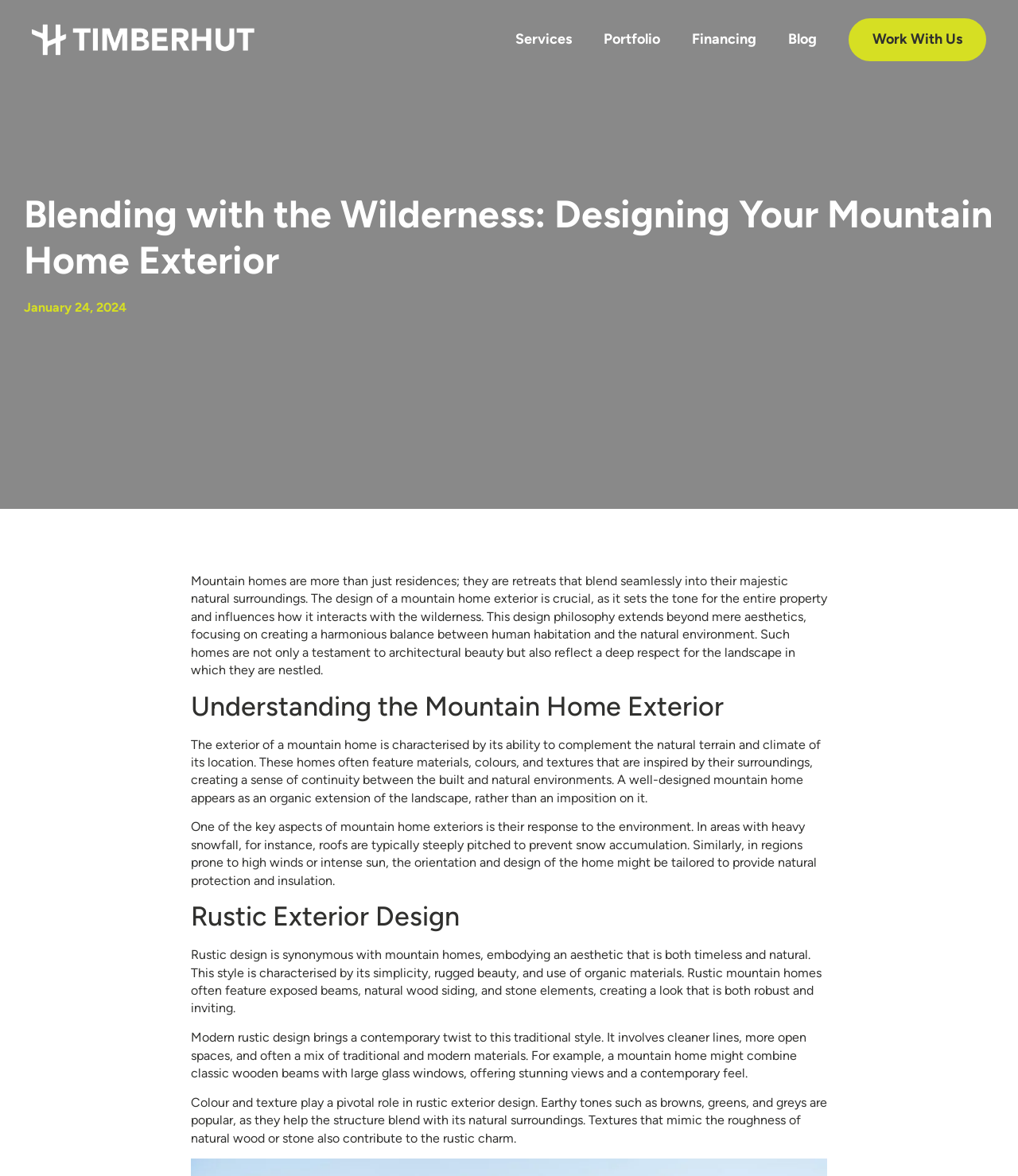What is the main focus of mountain home exterior design?
Could you answer the question with a detailed and thorough explanation?

The main focus of mountain home exterior design is to blend seamlessly with the natural surroundings, creating a harmonious balance between human habitation and the natural environment. This is evident from the text, which states that 'The design of a mountain home exterior is crucial, as it sets the tone for the entire property and influences how it interacts with the wilderness.'